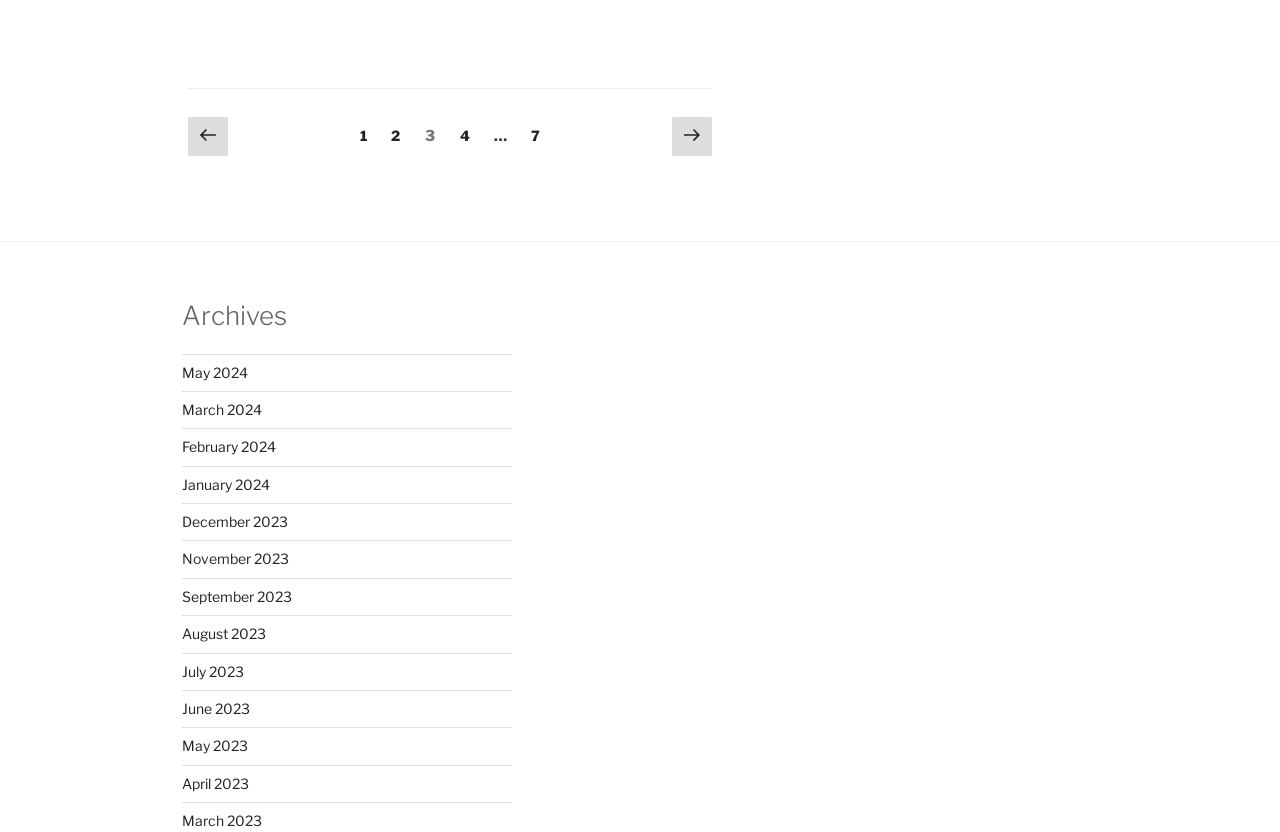What is the text of the first link in the navigation section?
Give a single word or phrase as your answer by examining the image.

Previous page